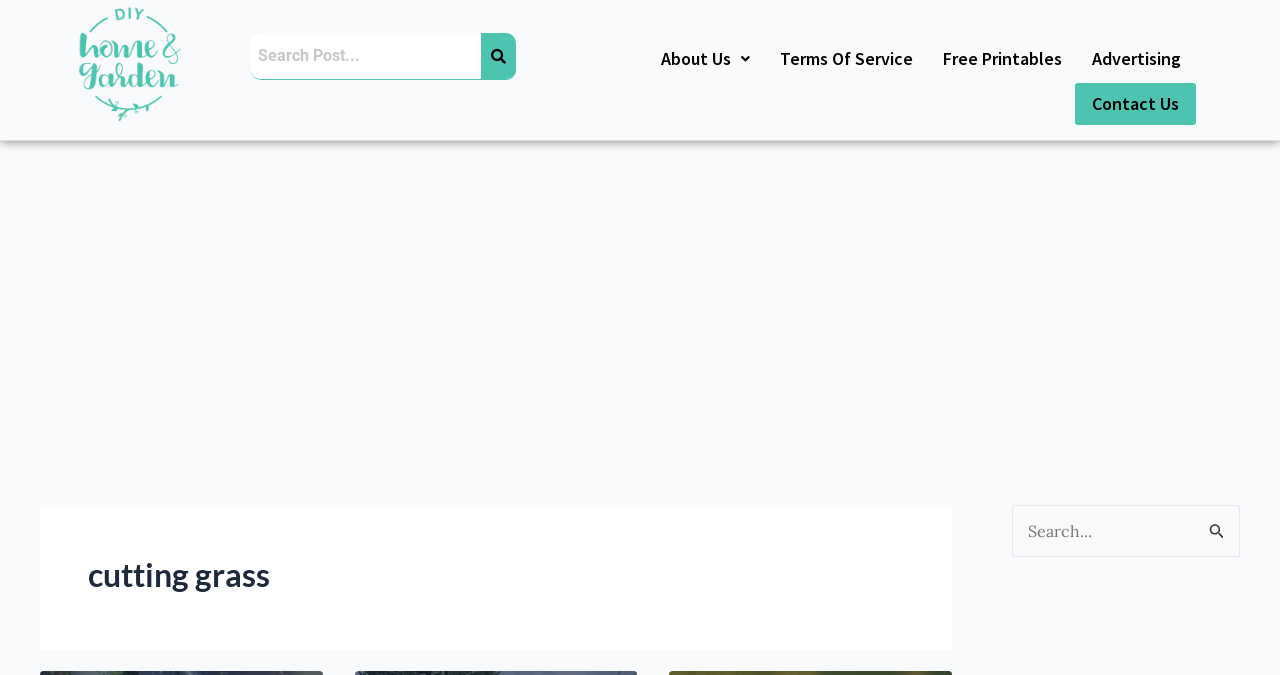Determine the bounding box coordinates for the UI element matching this description: "name="s" placeholder="Search Post..." title="Search"".

[0.196, 0.049, 0.376, 0.118]